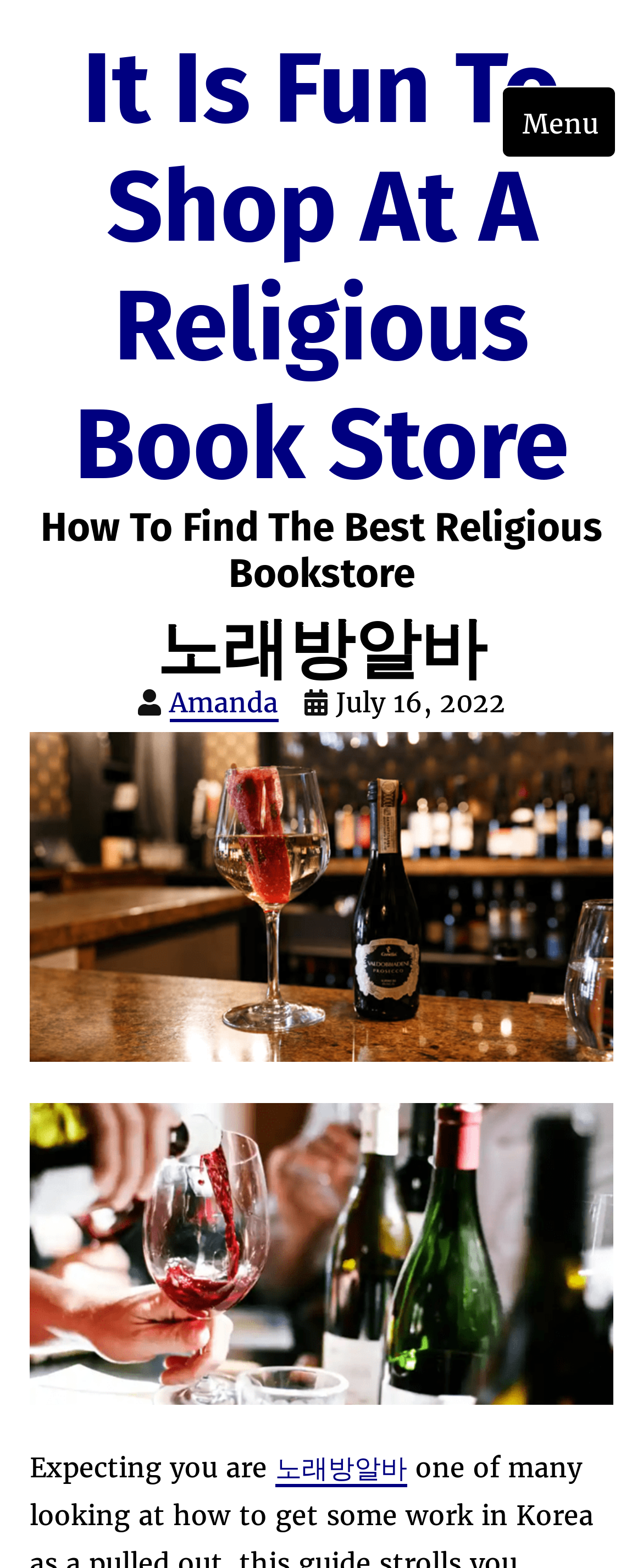Please predict the bounding box coordinates (top-left x, top-left y, bottom-right x, bottom-right y) for the UI element in the screenshot that fits the description: Menu

[0.779, 0.055, 0.959, 0.101]